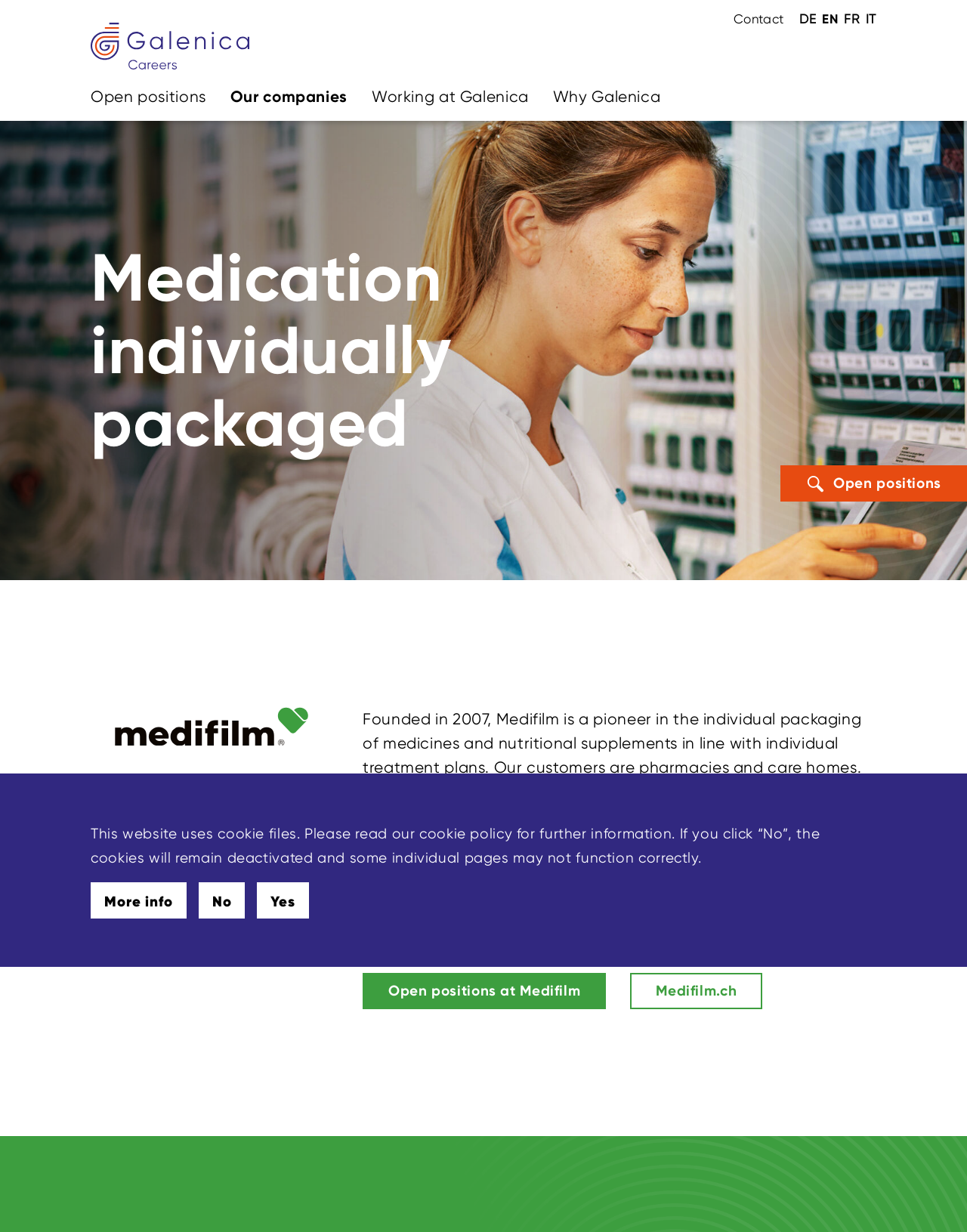Determine the bounding box coordinates of the element that should be clicked to execute the following command: "Go to home page".

[0.012, 0.009, 0.058, 0.039]